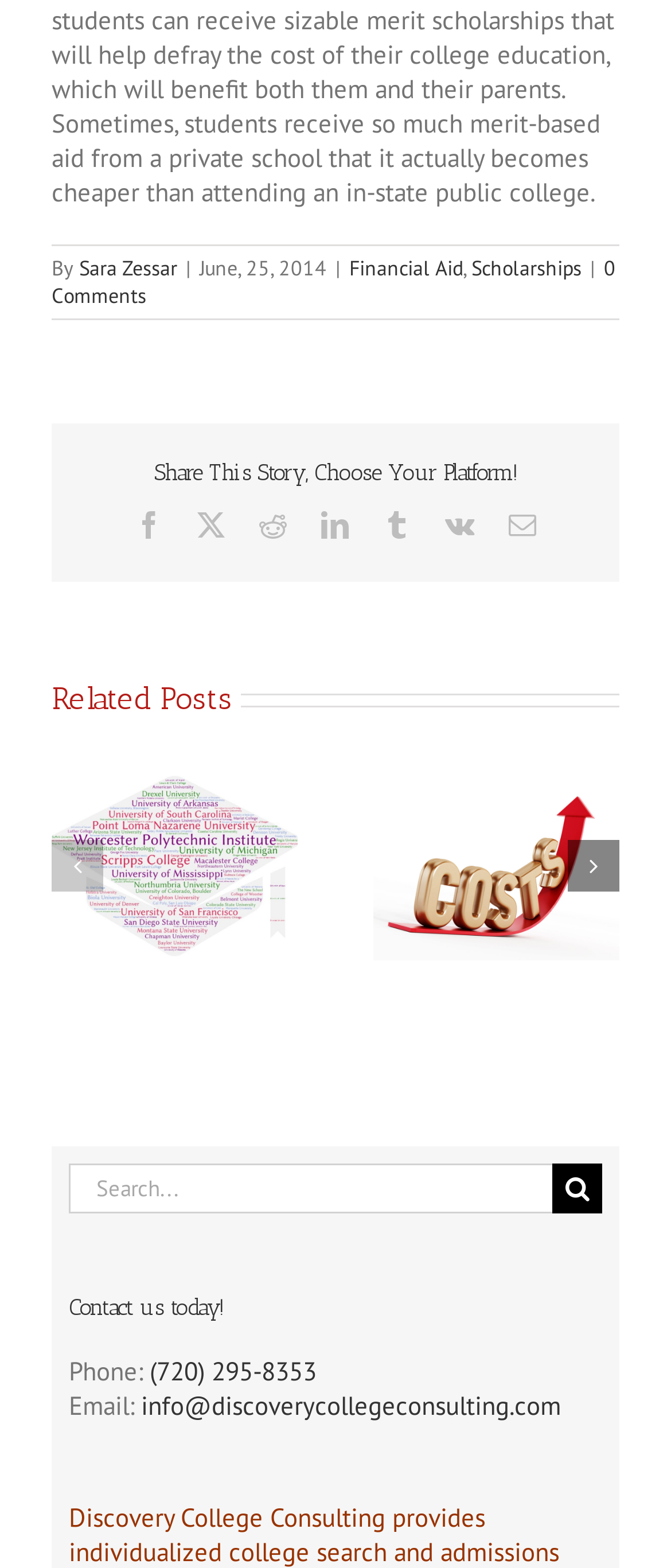Specify the bounding box coordinates of the element's area that should be clicked to execute the given instruction: "Contact us by phone". The coordinates should be four float numbers between 0 and 1, i.e., [left, top, right, bottom].

[0.223, 0.864, 0.472, 0.885]